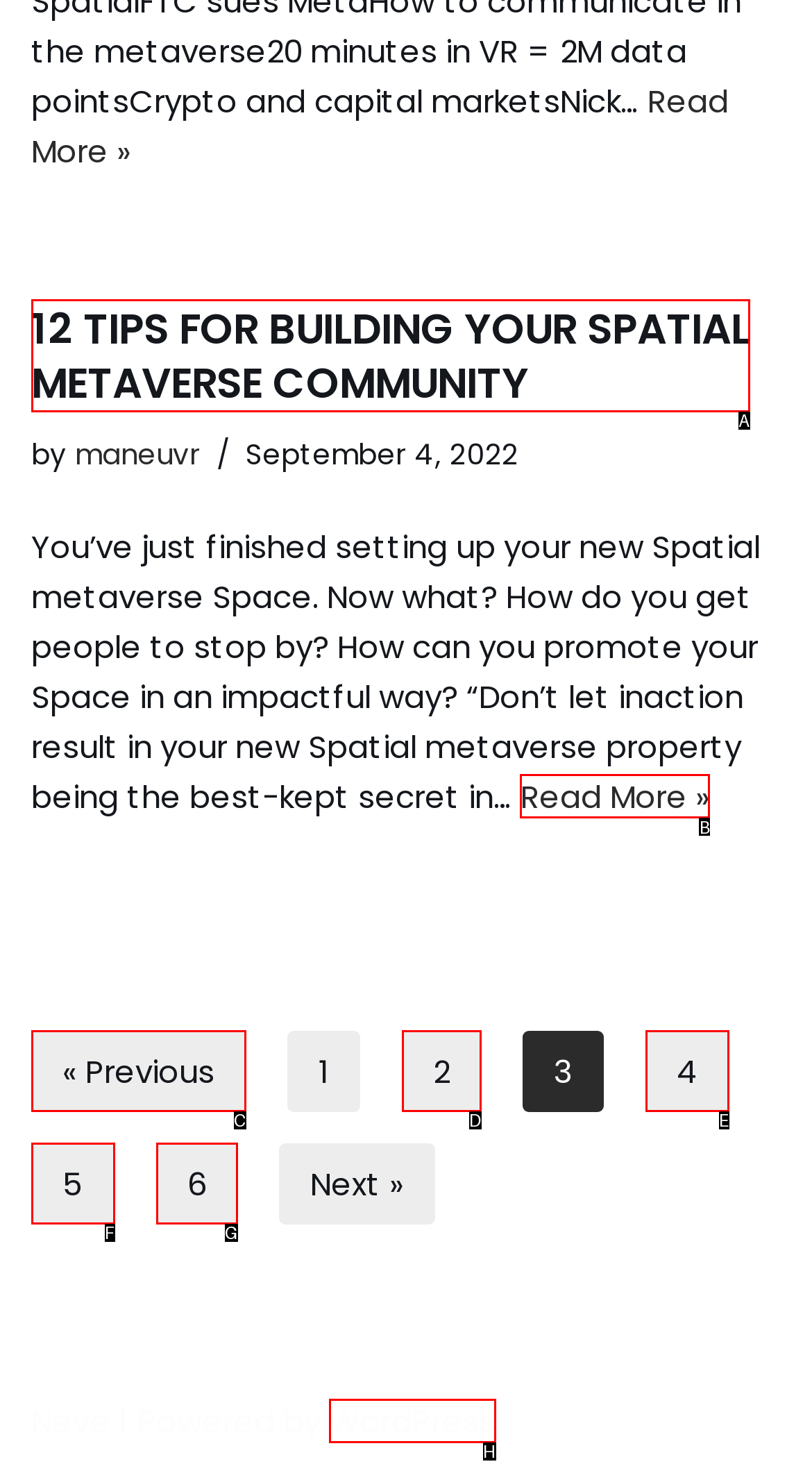To execute the task: Read more about the 12 tips, which one of the highlighted HTML elements should be clicked? Answer with the option's letter from the choices provided.

B